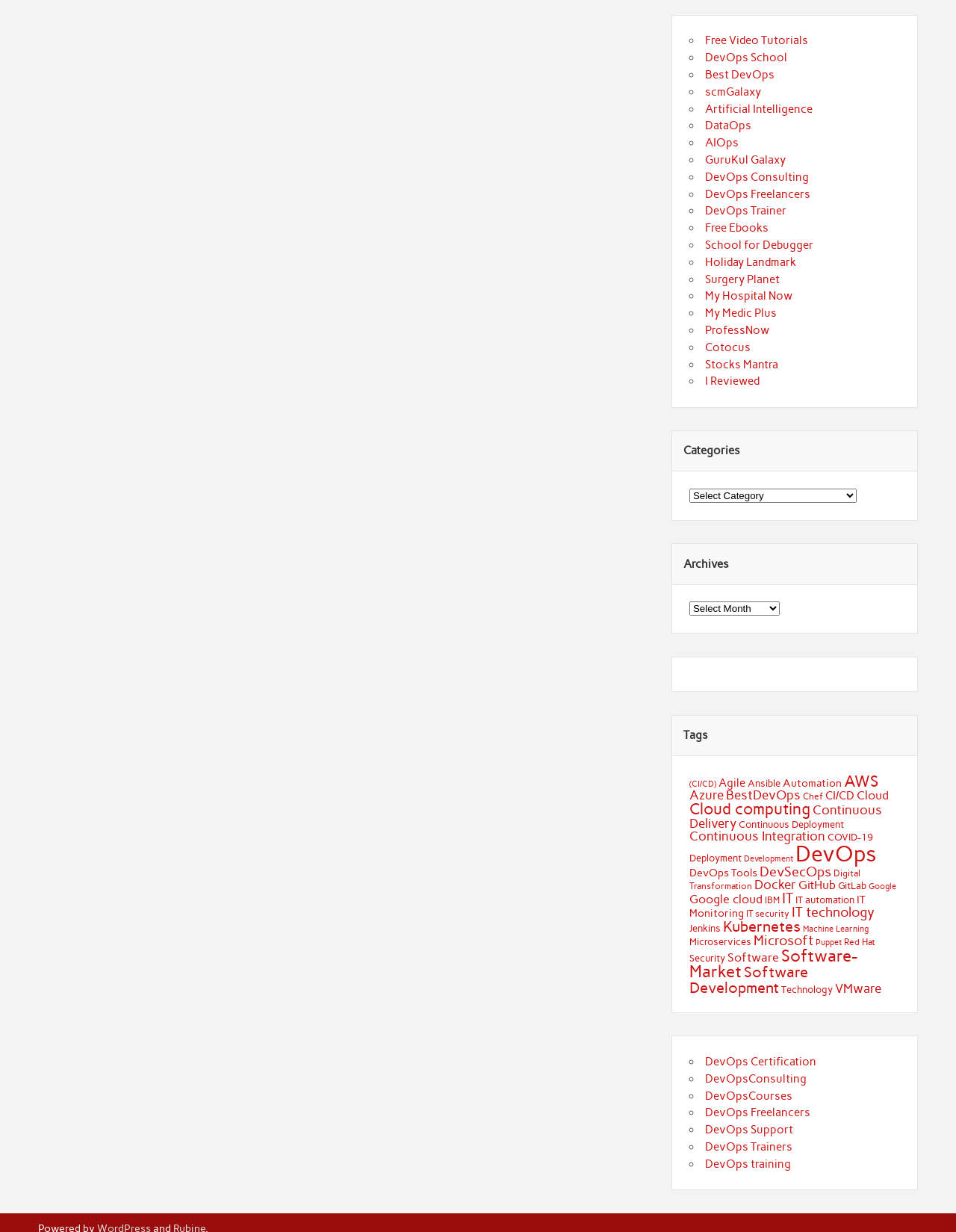Identify the bounding box for the UI element described as: "School for Debugger". The coordinates should be four float numbers between 0 and 1, i.e., [left, top, right, bottom].

[0.738, 0.193, 0.851, 0.204]